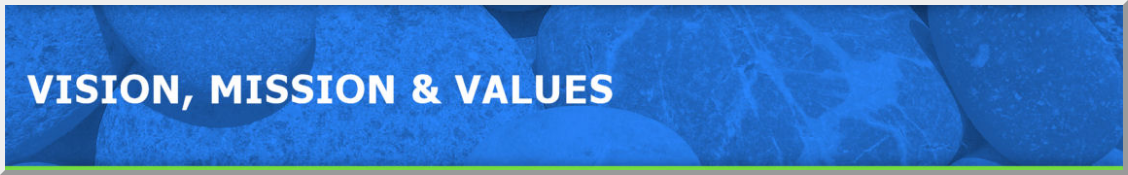Create a vivid and detailed description of the image.

The image prominently features the title "VISION, MISSION & VALUES" displayed in bold white text against a vibrant blue background, symbolizing clarity and commitment. The backdrop subtly depicts a collection of smooth, rounded stones, evoking a sense of nature and stability. This visual representation aligns with the themes of sustainability and responsible water resource management, foundational principles for the Breede-Olifants Catchment Management Agency (BOCMA). The striking contrast between the text and background emphasizes the importance of the agency's mission to make a positive impact within the community and environment. A thin green border at the bottom adds a refreshing touch, reinforcing the connection to ecological values.